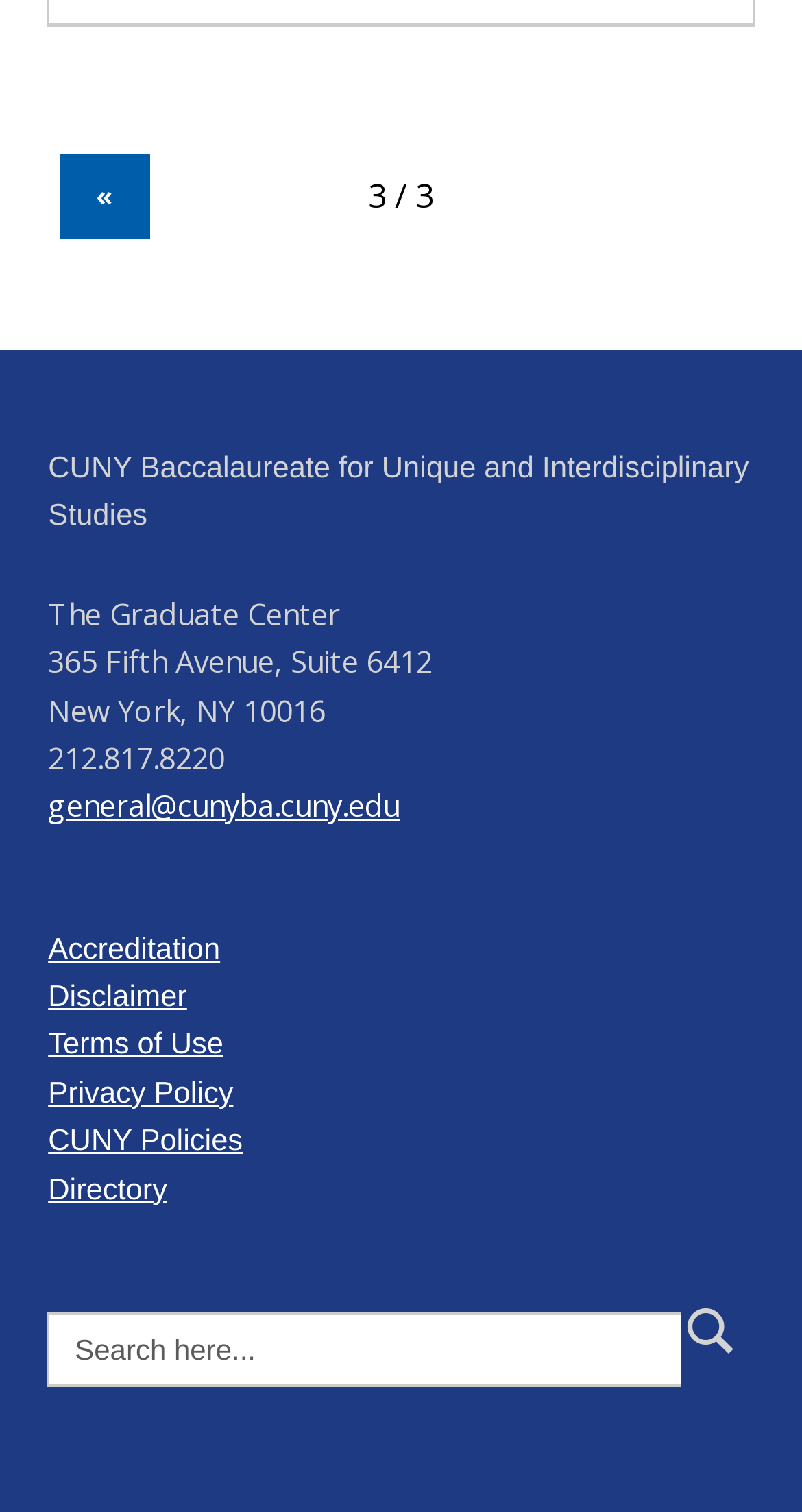Can you identify the bounding box coordinates of the clickable region needed to carry out this instruction: 'contact the administration'? The coordinates should be four float numbers within the range of 0 to 1, stated as [left, top, right, bottom].

[0.06, 0.52, 0.498, 0.546]